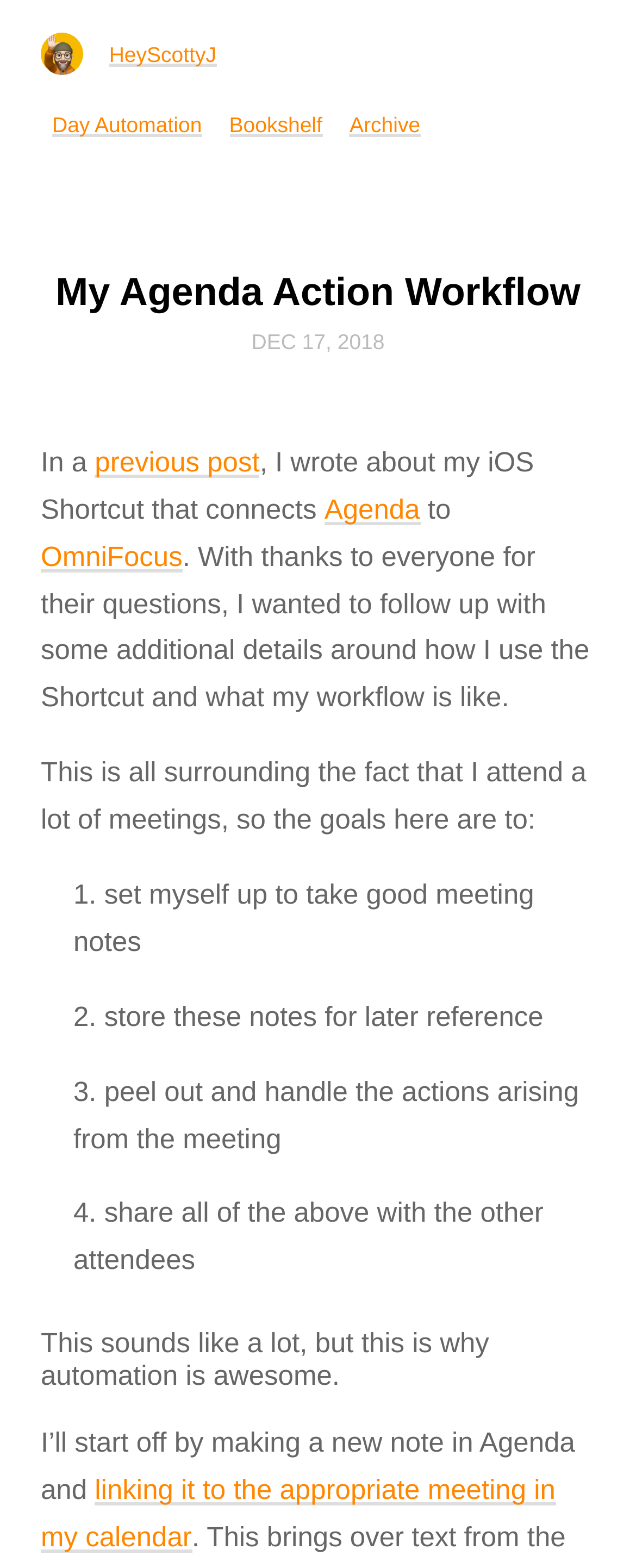What tool does the author use to make a new note?
Please answer the question with as much detail and depth as you can.

The author mentions that they start off by making a new note in Agenda, which suggests that Agenda is the tool used for note-taking.